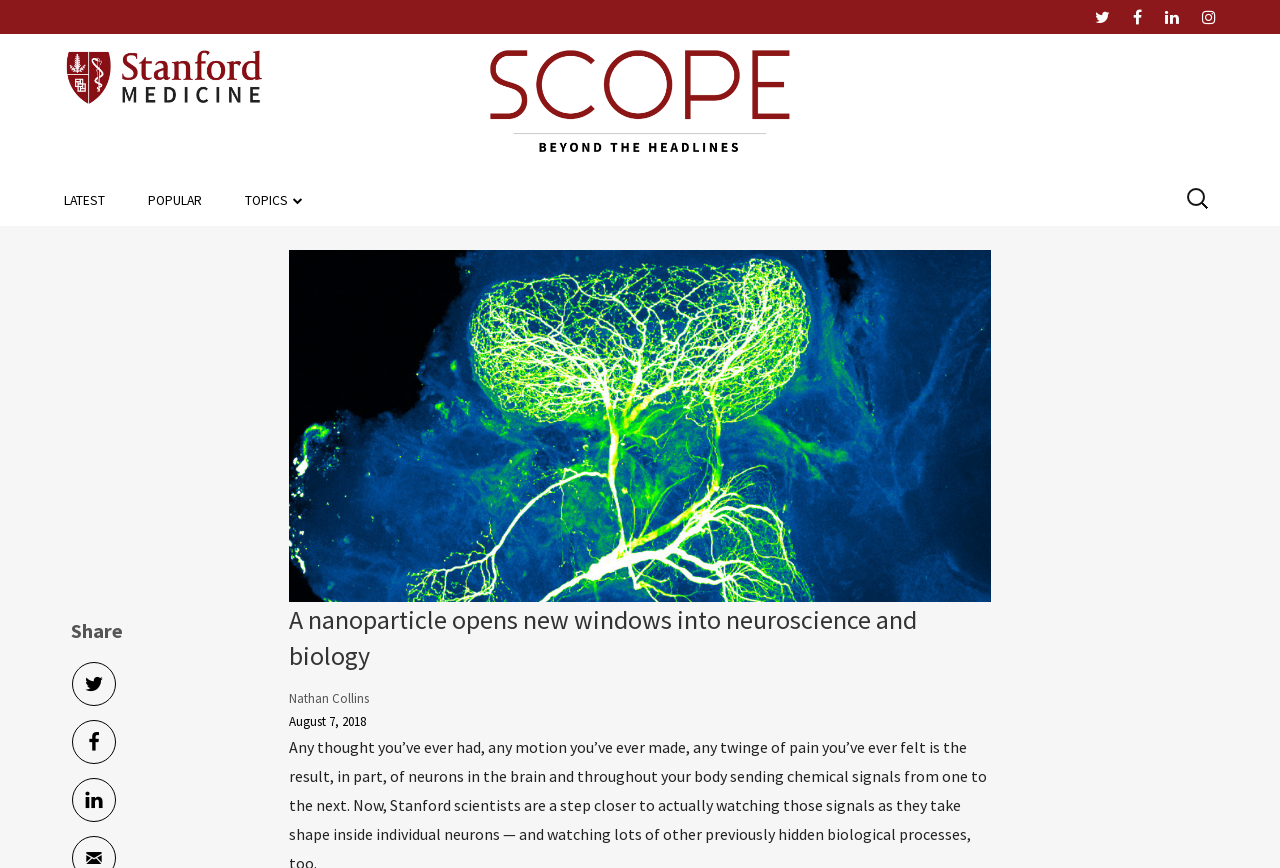Specify the bounding box coordinates of the area that needs to be clicked to achieve the following instruction: "Share the article on Twitter".

[0.855, 0.0, 0.867, 0.039]